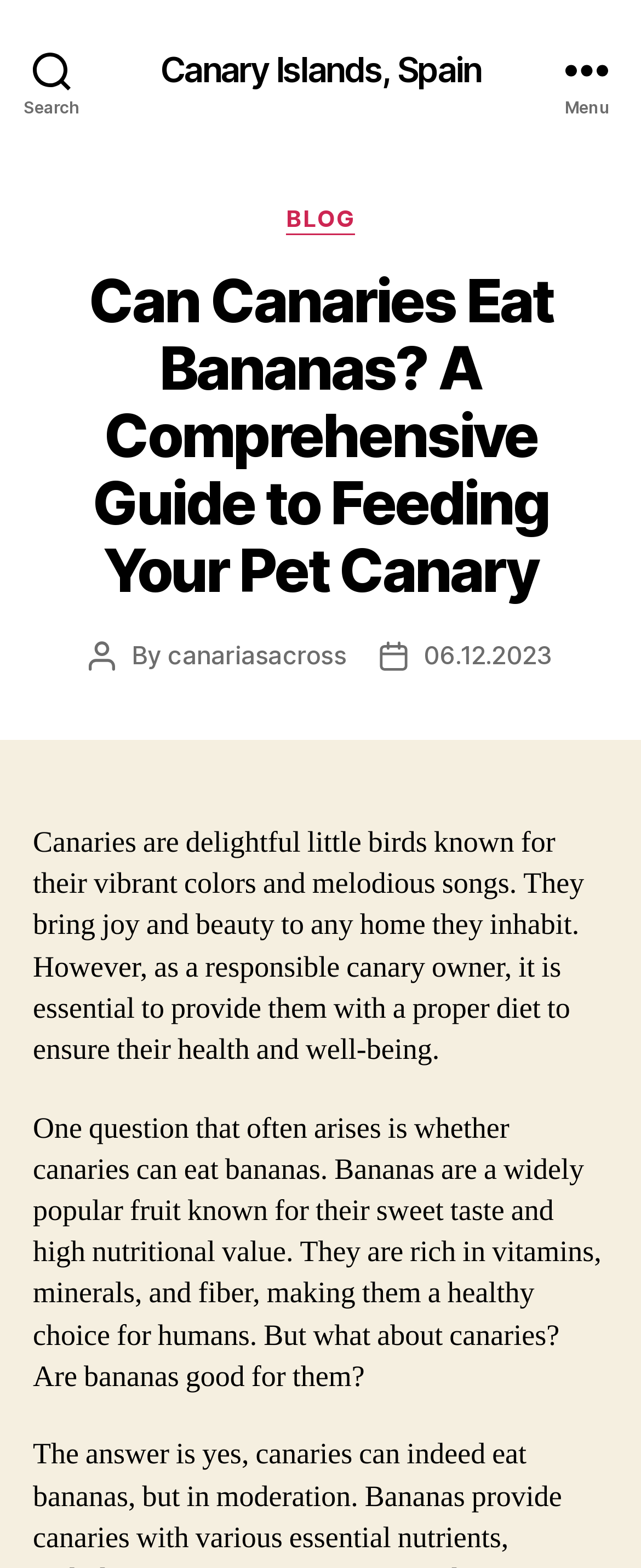Answer the question below in one word or phrase:
Who is the author of the post?

canariasacross